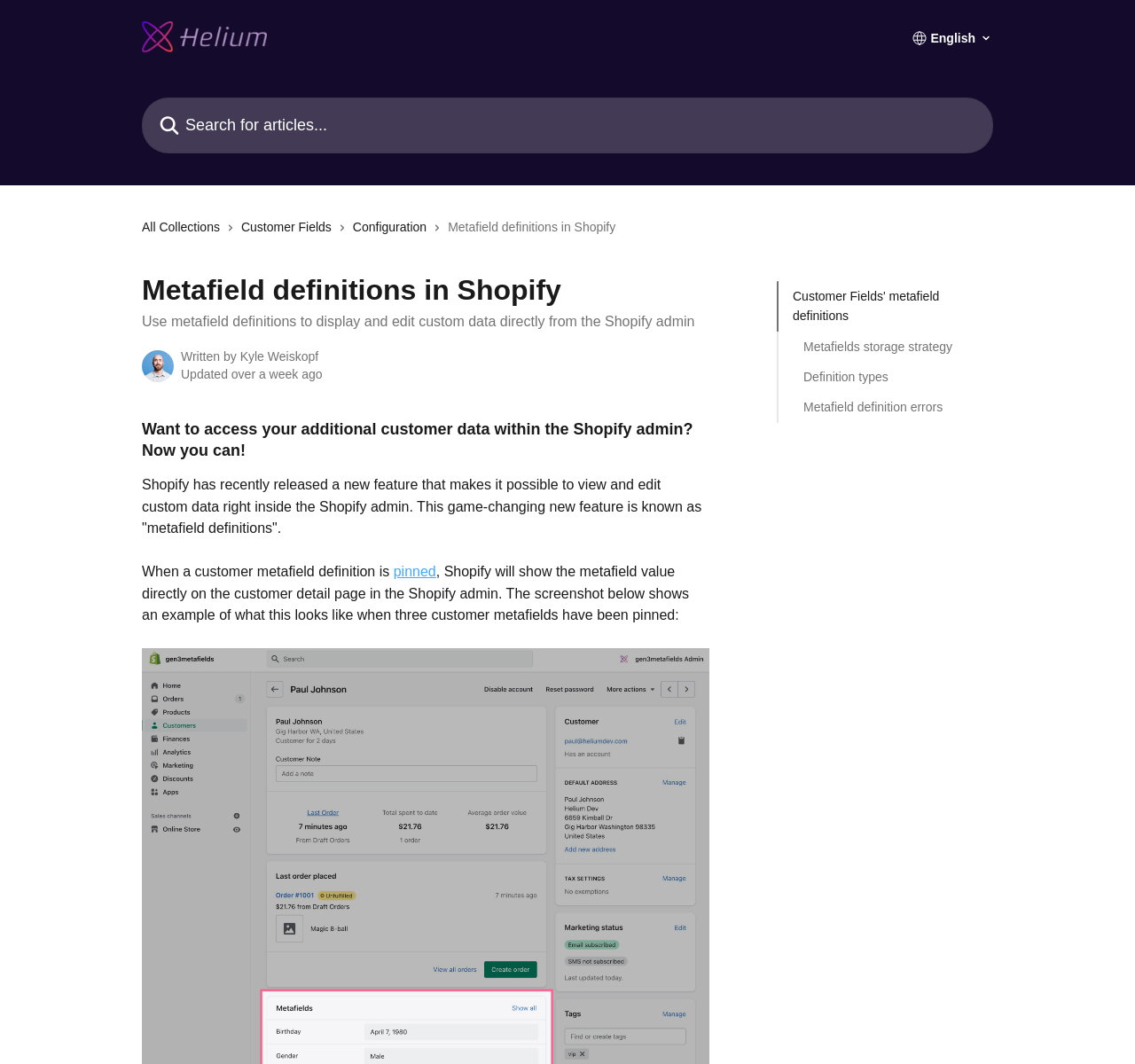Predict the bounding box coordinates for the UI element described as: "Metafield definition errors". The coordinates should be four float numbers between 0 and 1, presented as [left, top, right, bottom].

[0.708, 0.374, 0.853, 0.392]